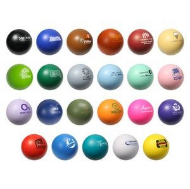Present an elaborate depiction of the scene captured in the image.

The image showcases a vibrant array of stress balls, featuring various colors and designs that highlight different logos and branding. Spanning a spectrum of hues—from black, green, and blue to pastel pink and white—these stress balls are designed to be both visually appealing and practical. The diverse range encourages engagement and is suitable for promotional use, providing brands with an effective way to enhance visibility while offering a tactile stress-relief tool. Each ball's unique appearance reflects the creativity in product design, making them an attractive option for corporate giveaways or personal use.